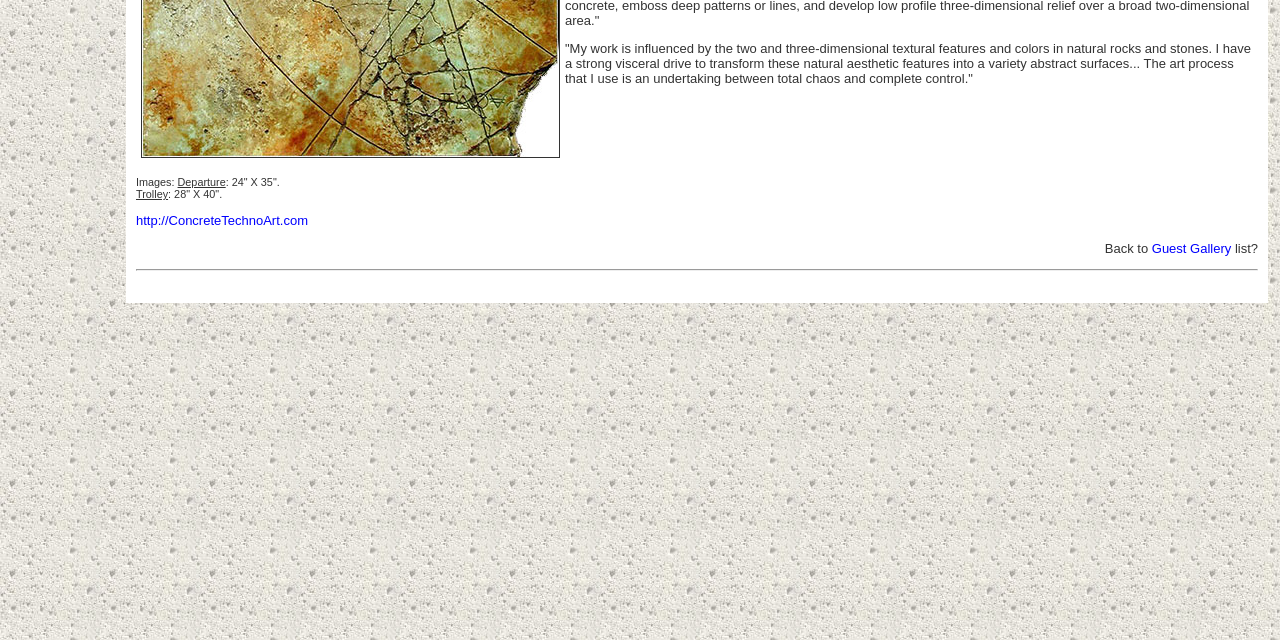Identify the bounding box coordinates for the UI element described as follows: Guest Gallery. Use the format (top-left x, top-left y, bottom-right x, bottom-right y) and ensure all values are floating point numbers between 0 and 1.

[0.9, 0.377, 0.962, 0.4]